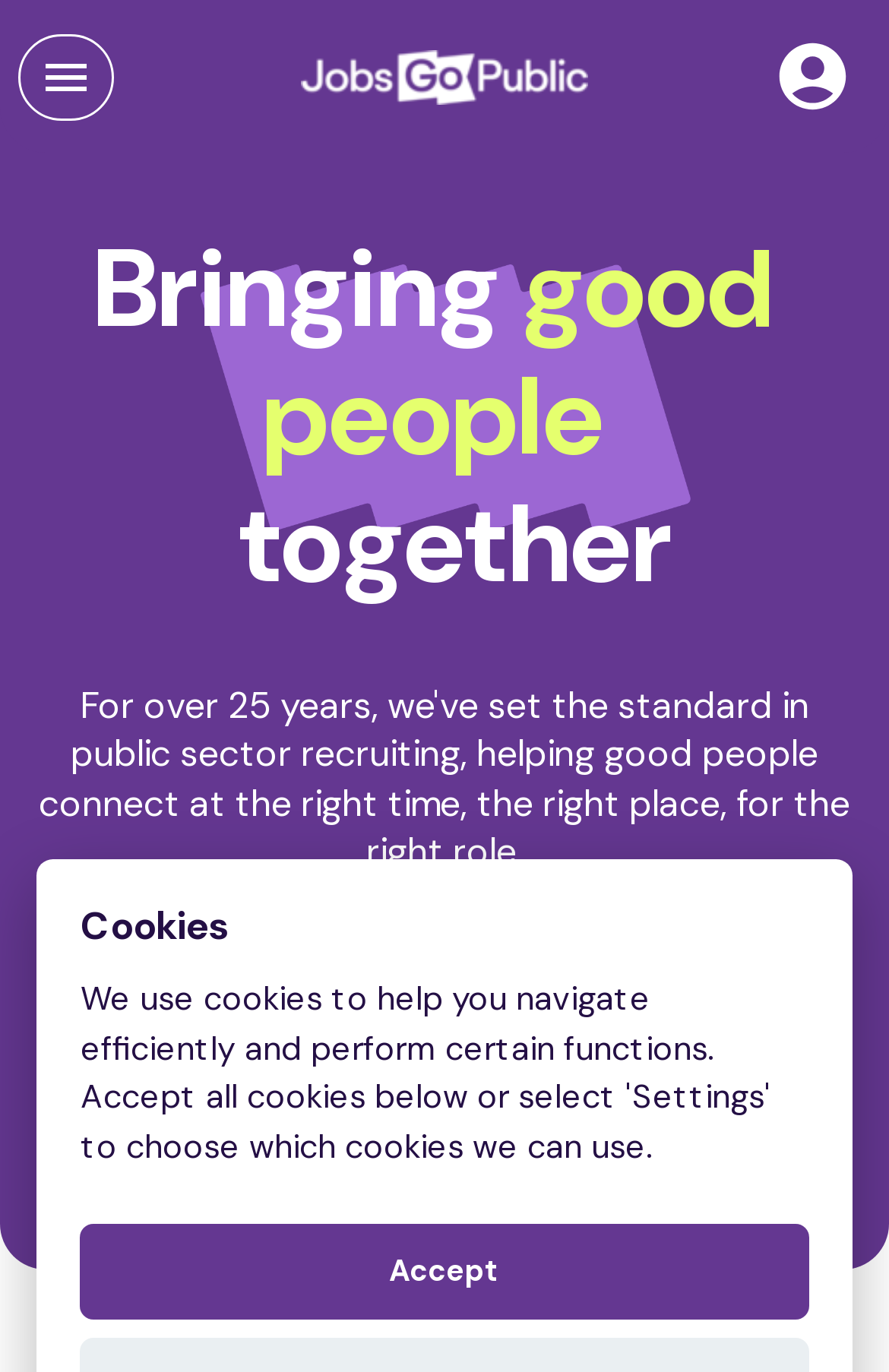Explain in detail what you observe on this webpage.

The webpage is titled "Jobs Go Public" and features a prominent logo at the top center of the page. On the top left, there is a small button, and on the top right, there is another button. Below the logo, there are four headings arranged horizontally, reading "Bringing good people together". 

Below these headings, there is a longer heading that describes the company's mission, stating that they have set the standard in public sector recruiting for over 25 years, helping people connect at the right time and place for the right role. 

In the middle of the page, there is a search box labeled "Search for jobs" where users can input their queries. To the right of the search box, there is a "Browse jobs" button. 

At the bottom of the page, there is a section related to cookies, with a heading "Cookies" and an "Accept" button below it.